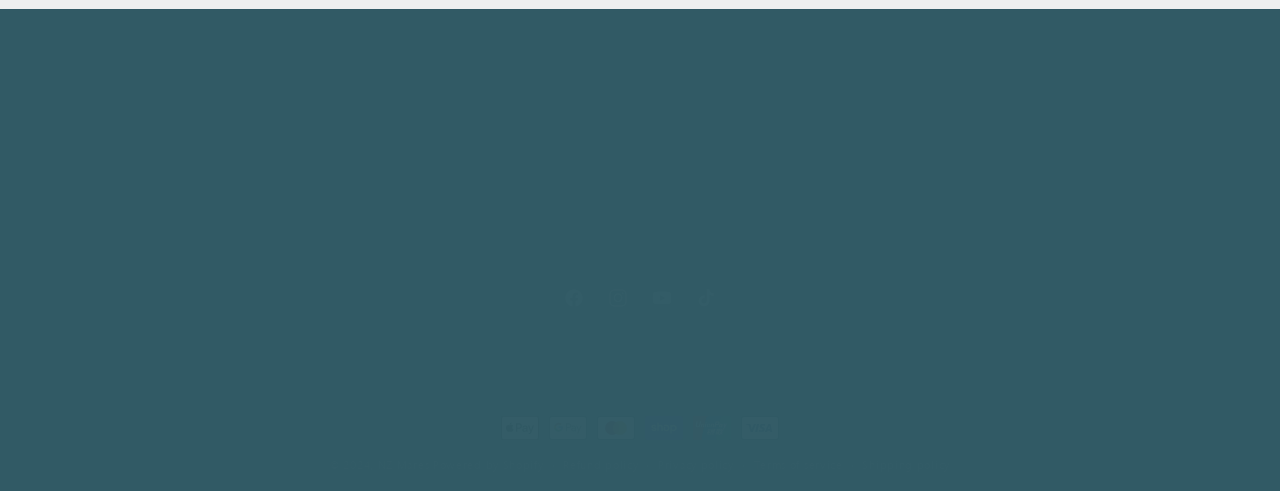What e-commerce platform is used?
Refer to the image and provide a concise answer in one word or phrase.

Shopify